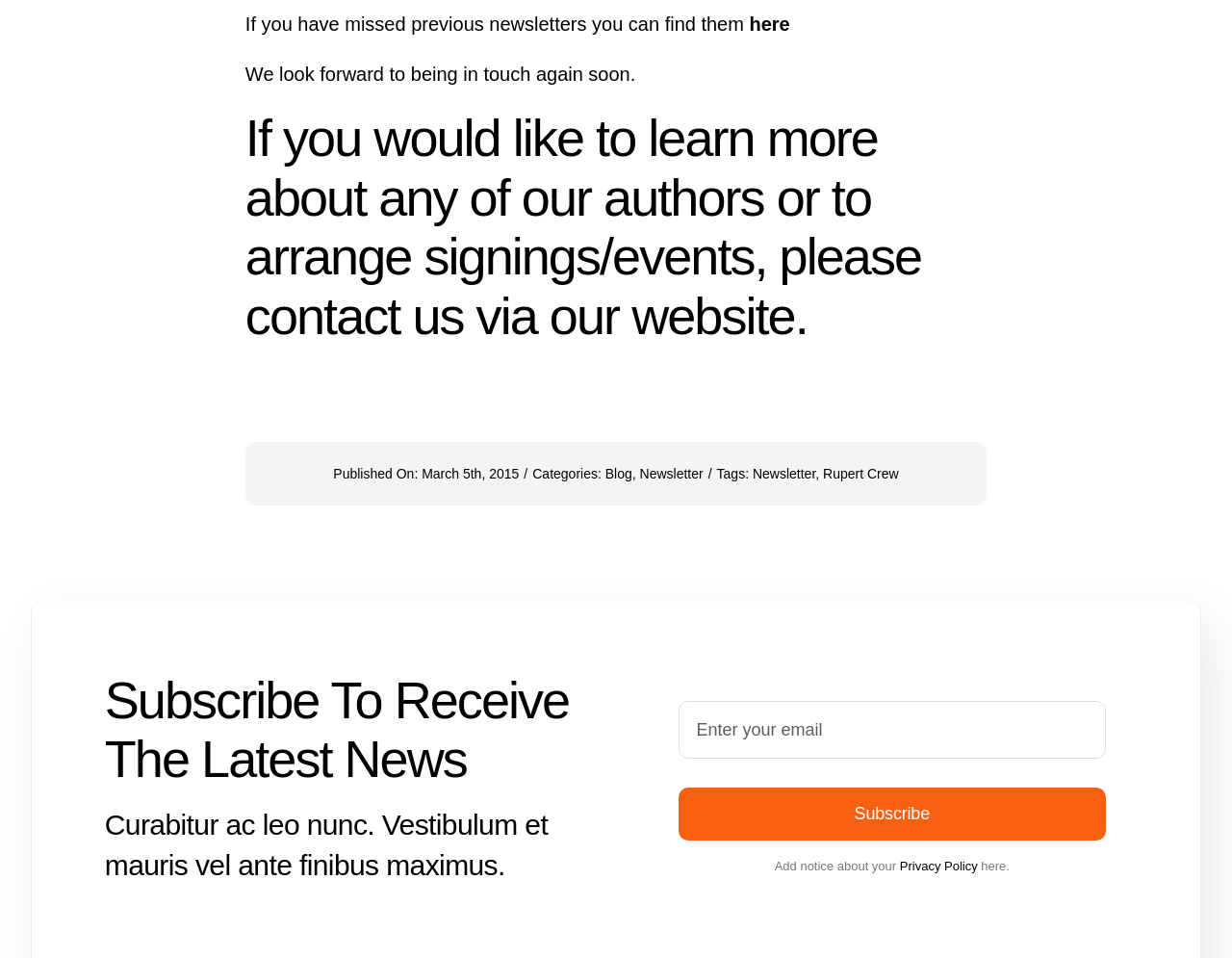Determine the bounding box coordinates of the region to click in order to accomplish the following instruction: "Search for something". Provide the coordinates as four float numbers between 0 and 1, specifically [left, top, right, bottom].

None